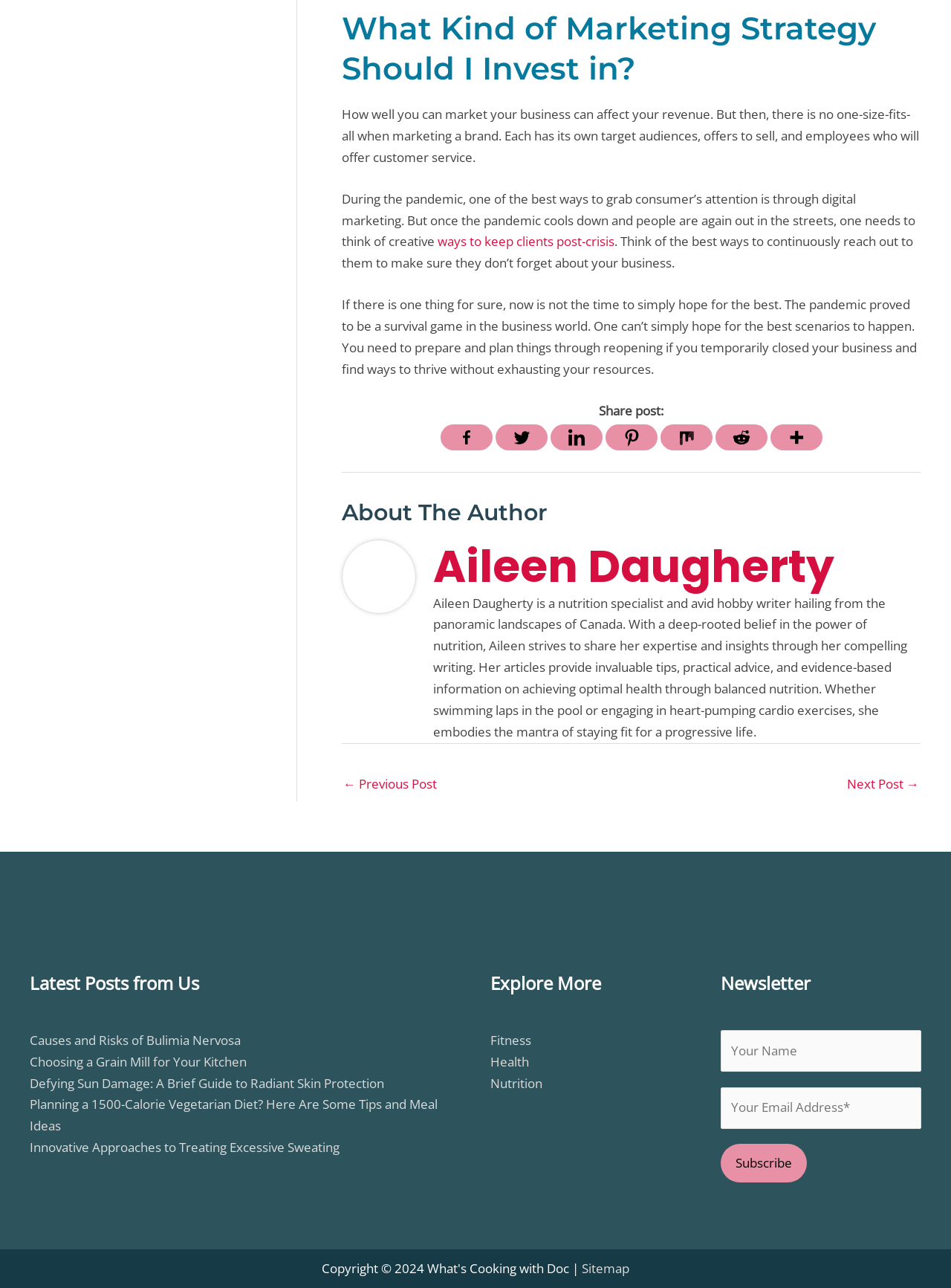Provide the bounding box coordinates for the UI element that is described as: "Health".

[0.516, 0.817, 0.556, 0.831]